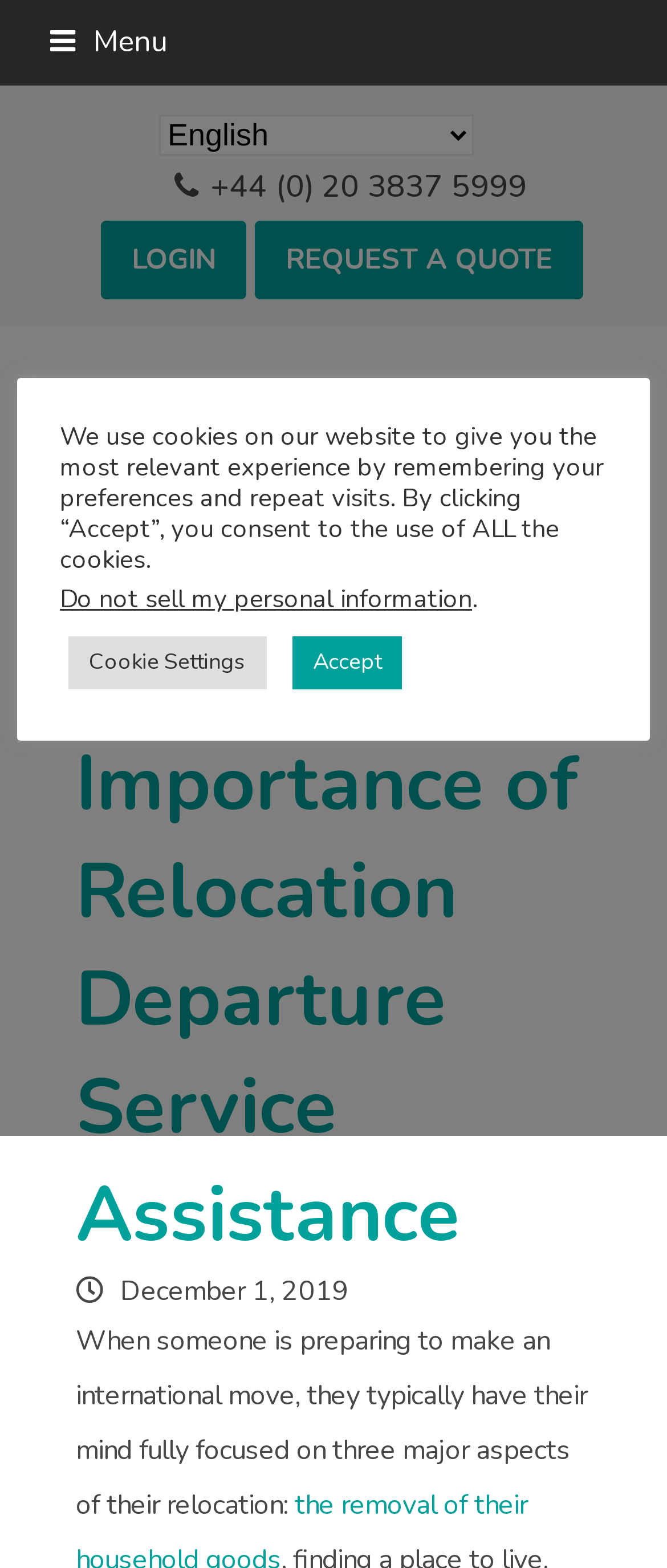What is the name of the company logo?
Please use the image to provide a one-word or short phrase answer.

Gerson Relocation